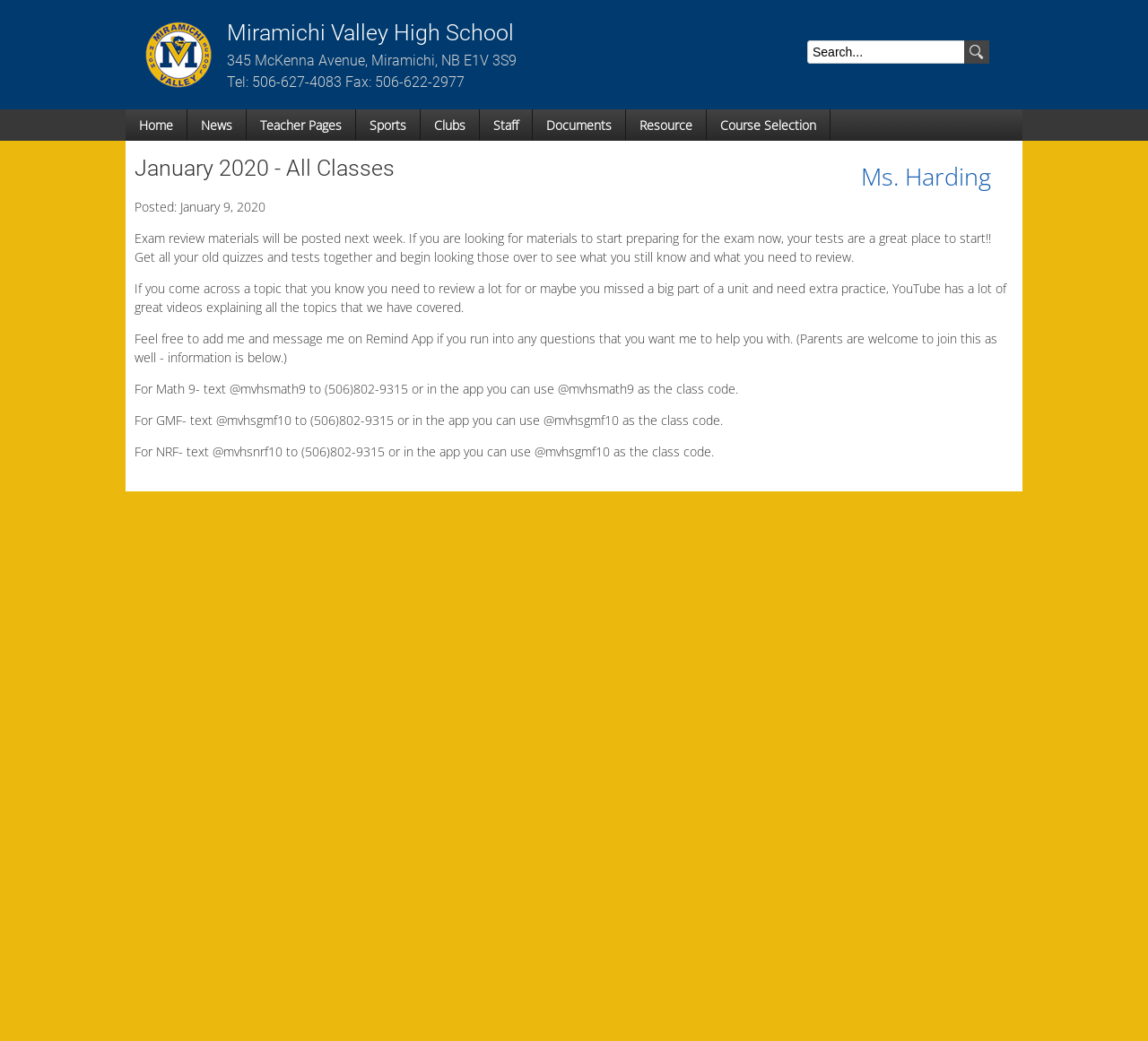Kindly determine the bounding box coordinates of the area that needs to be clicked to fulfill this instruction: "View Teacher Pages".

[0.215, 0.105, 0.31, 0.135]